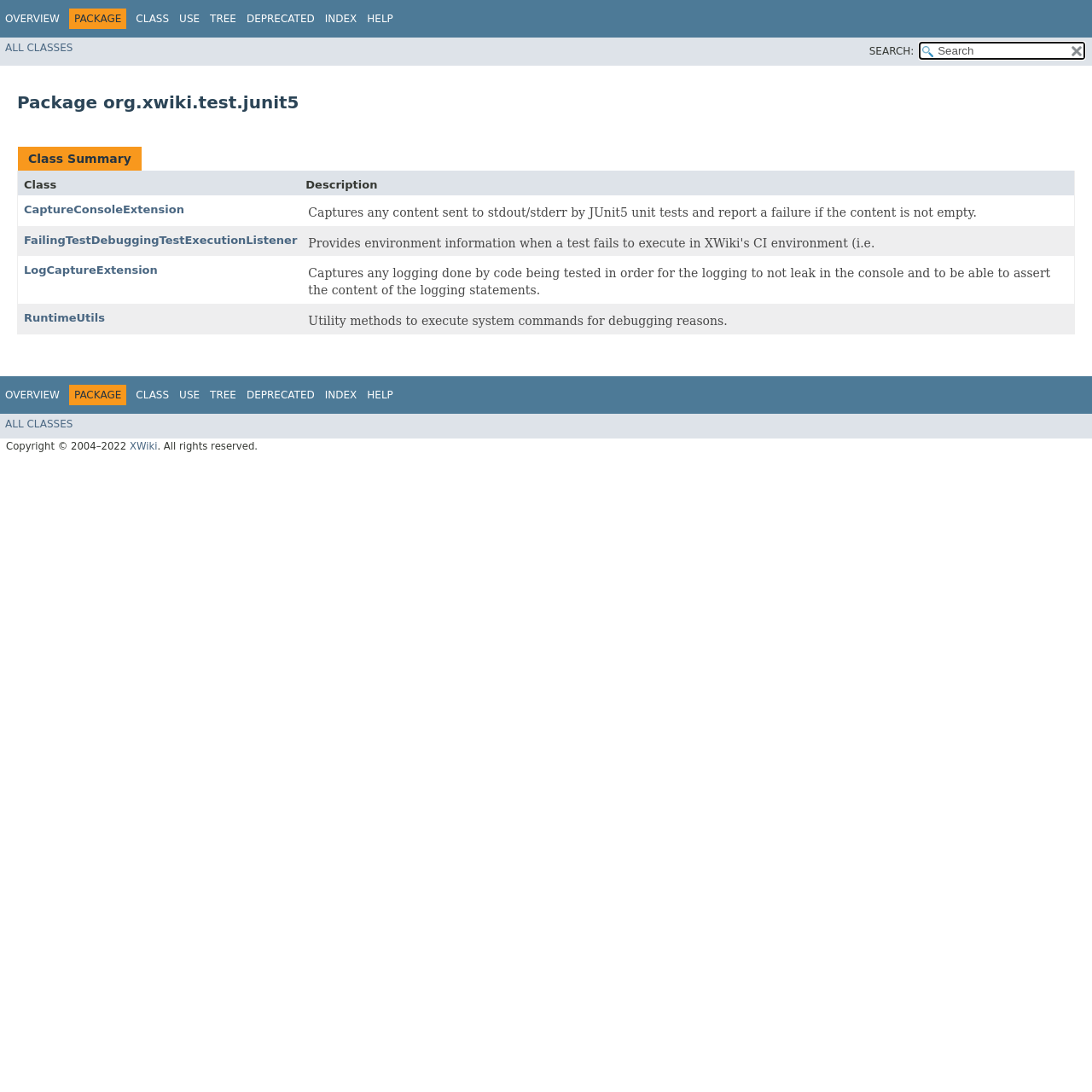What is the name of the package?
Using the image as a reference, answer with just one word or a short phrase.

org.xwiki.test.junit5